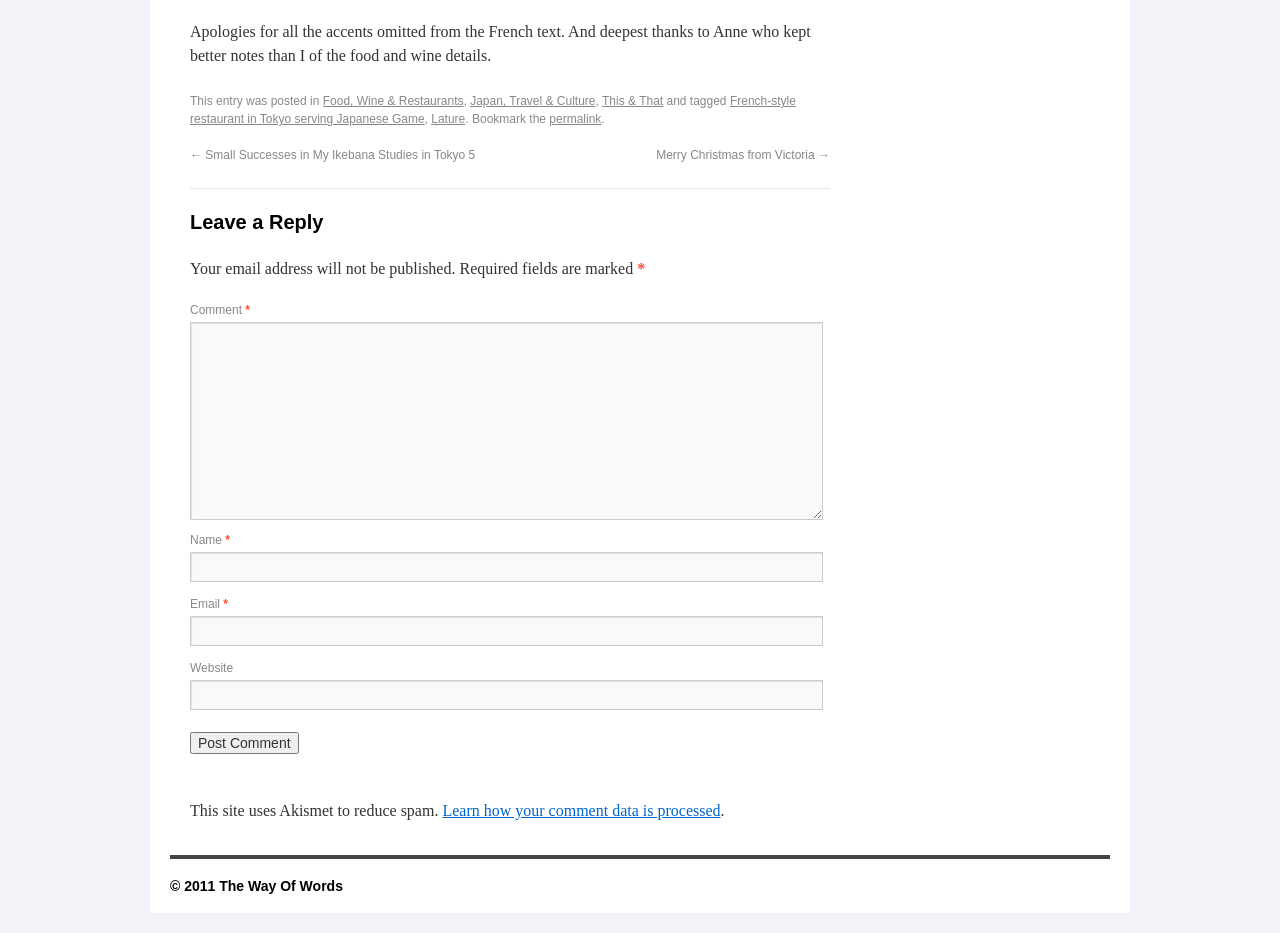Locate the bounding box coordinates of the region to be clicked to comply with the following instruction: "Click on the permalink". The coordinates must be four float numbers between 0 and 1, in the form [left, top, right, bottom].

[0.429, 0.12, 0.47, 0.135]